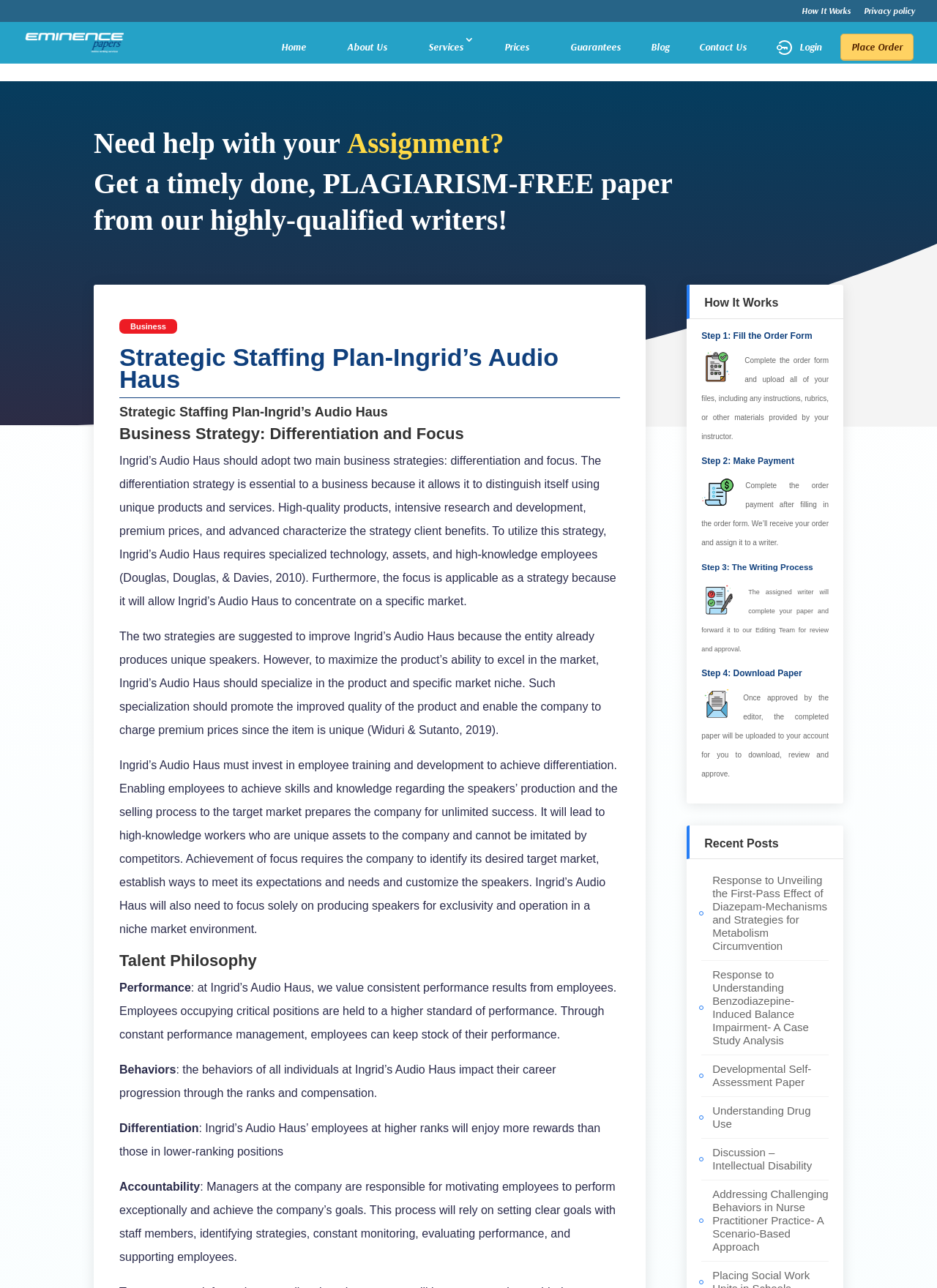For the element described, predict the bounding box coordinates as (top-left x, top-left y, bottom-right x, bottom-right y). All values should be between 0 and 1. Element description: Boniface T35

None